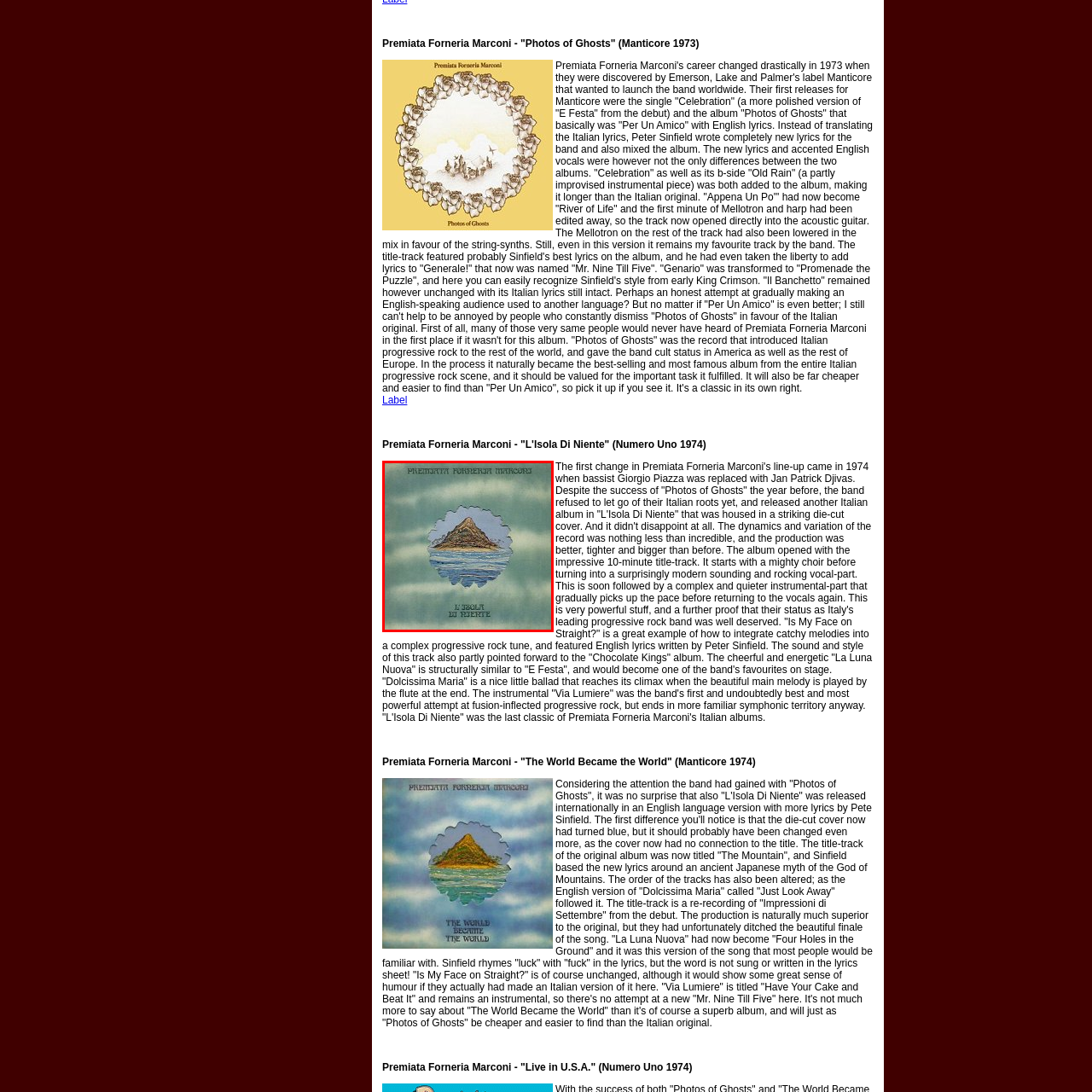Elaborate on the scene depicted inside the red bounding box.

The image features the album cover of "L'Isola Di Niente" by Premiata Forneria Marconi, released in 1974 under the Numero Uno label. The artwork presents a striking die-cut design, showcasing a surreal depiction of an island, which reflects the band's progressive rock aesthetic. This album was notable as it marked the first lineup change for the band, with Jan Patrick Djivas replacing bassist Giorgio Piazza. Despite the prior success of their English-language album "Photos of Ghosts," the band chose to remain true to their Italian roots with "L'Isola Di Niente." The album is acclaimed for its dynamic production and intricate composition, reinforcing Premiata Forneria Marconi's status as Italy's leading progressive rock band during that era. The diverse tracks, characterized by their compelling integration of melodies and complex arrangements, highlight the band's artistic evolution.